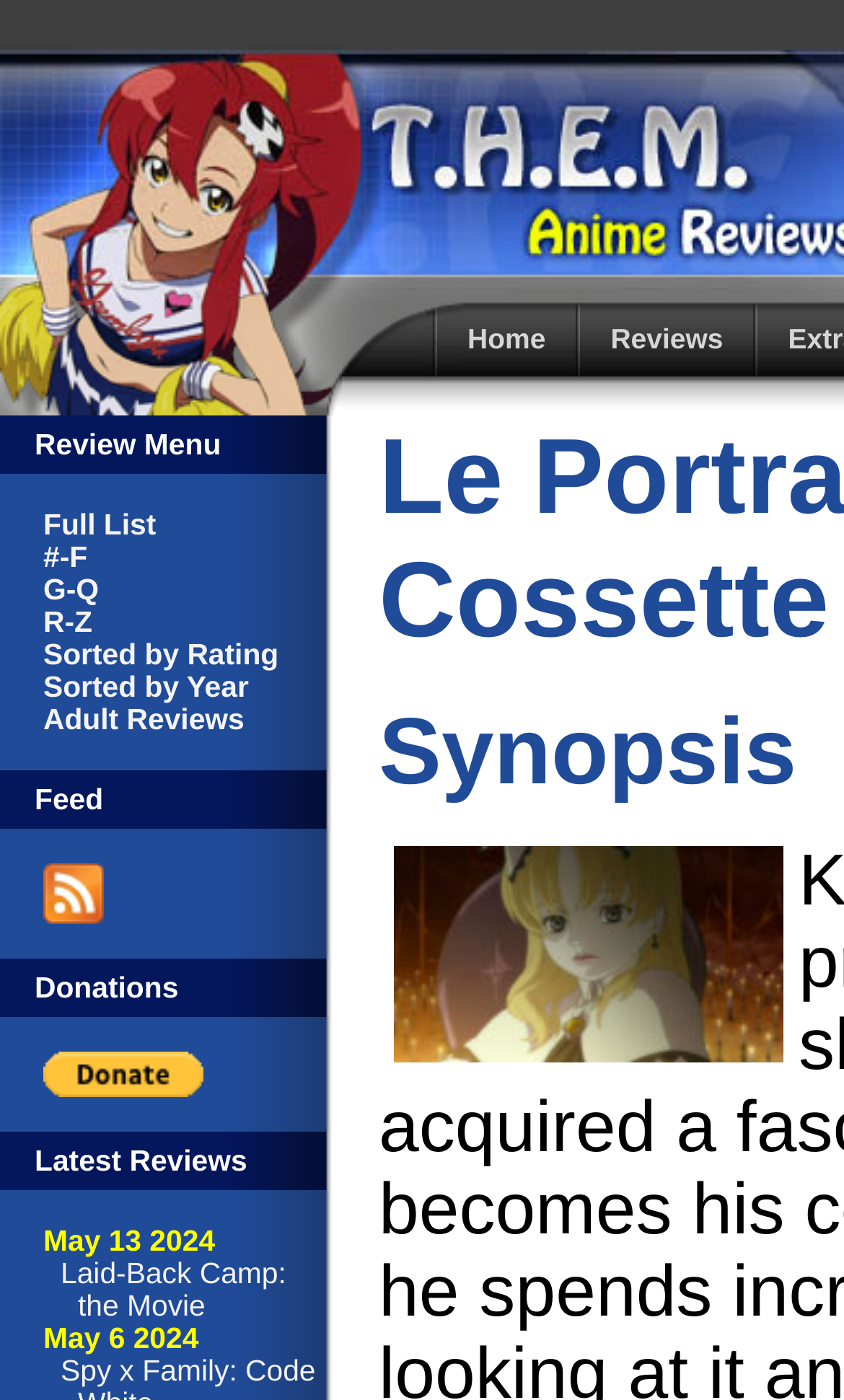Given the description "Sorted by Year", determine the bounding box of the corresponding UI element.

[0.051, 0.479, 0.295, 0.502]